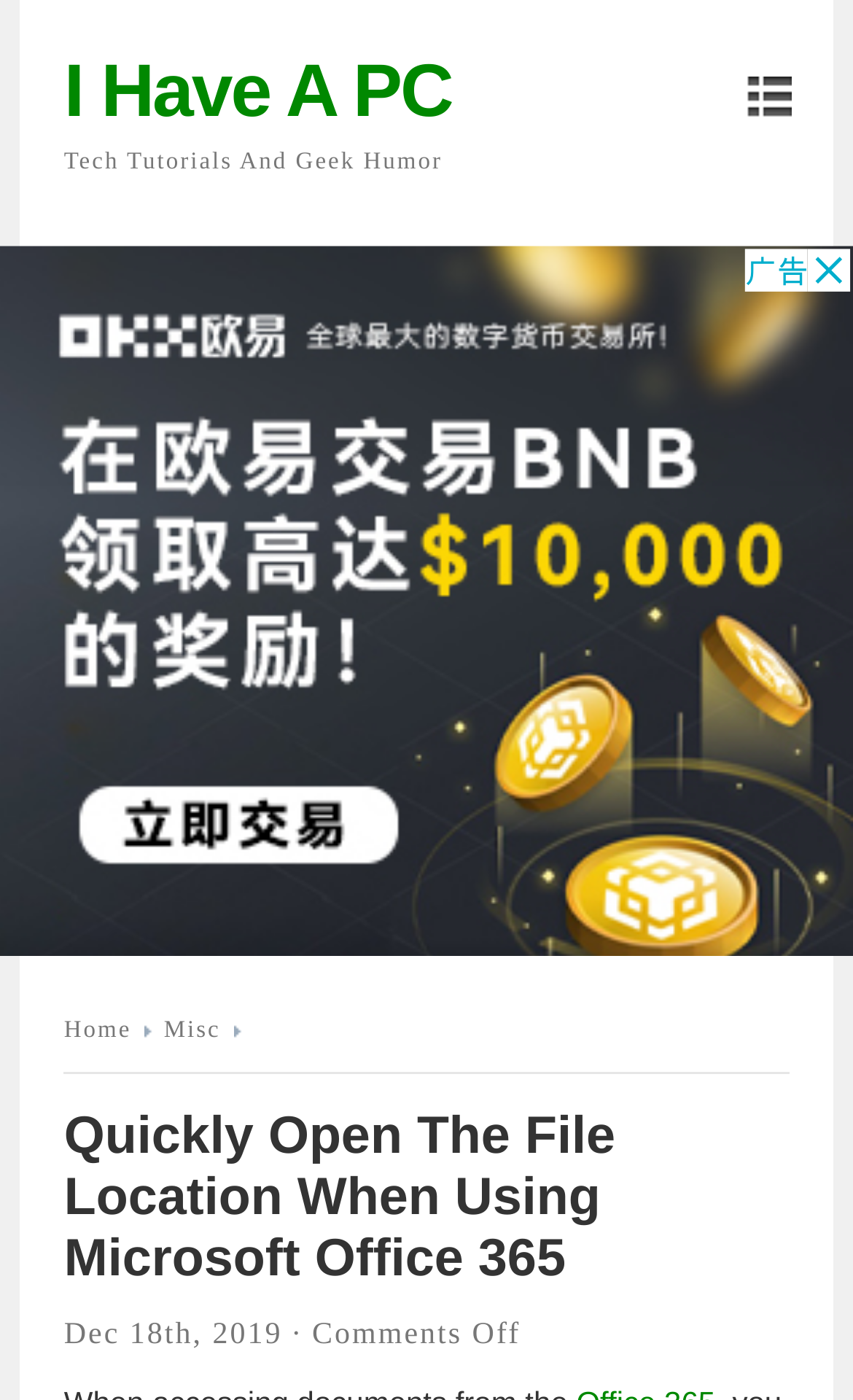How many navigation links are there?
Refer to the screenshot and answer in one word or phrase.

3